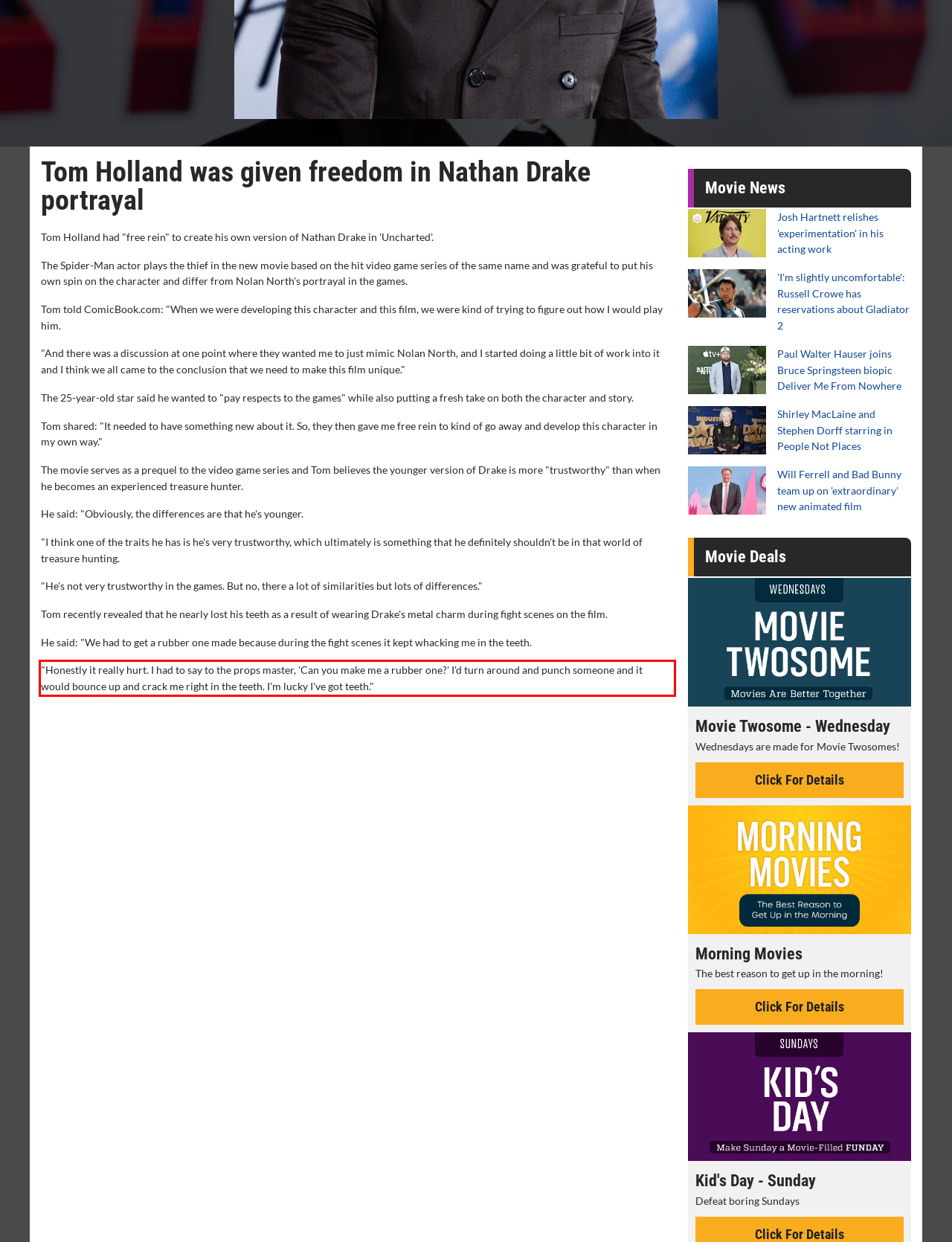Given a screenshot of a webpage, locate the red bounding box and extract the text it encloses.

"Honestly it really hurt. I had to say to the props master, 'Can you make me a rubber one?' I'd turn around and punch someone and it would bounce up and crack me right in the teeth. I'm lucky I've got teeth."